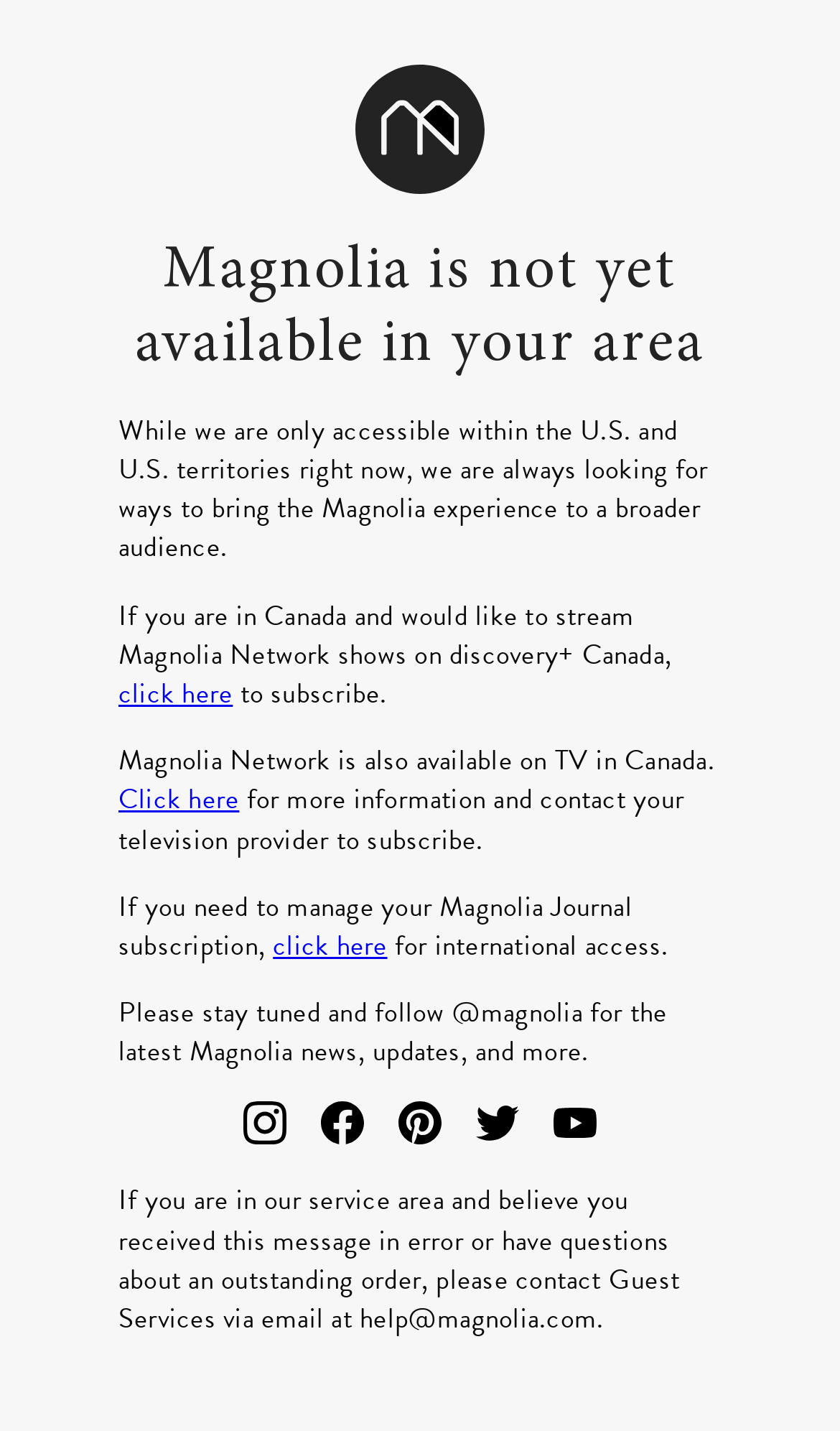Please determine the bounding box coordinates of the section I need to click to accomplish this instruction: "Learn about who they are".

None